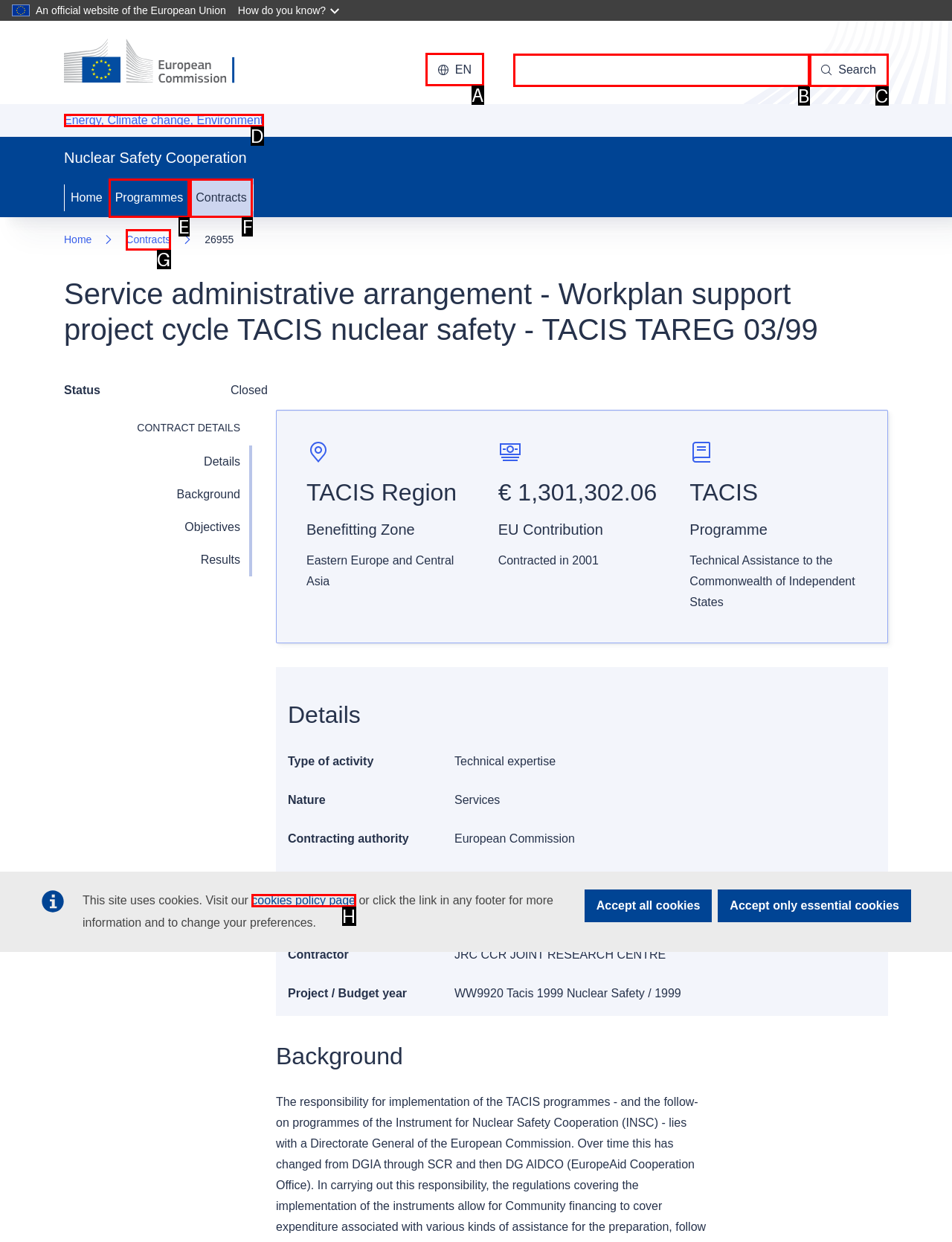For the instruction: Switch to English language, determine the appropriate UI element to click from the given options. Respond with the letter corresponding to the correct choice.

None